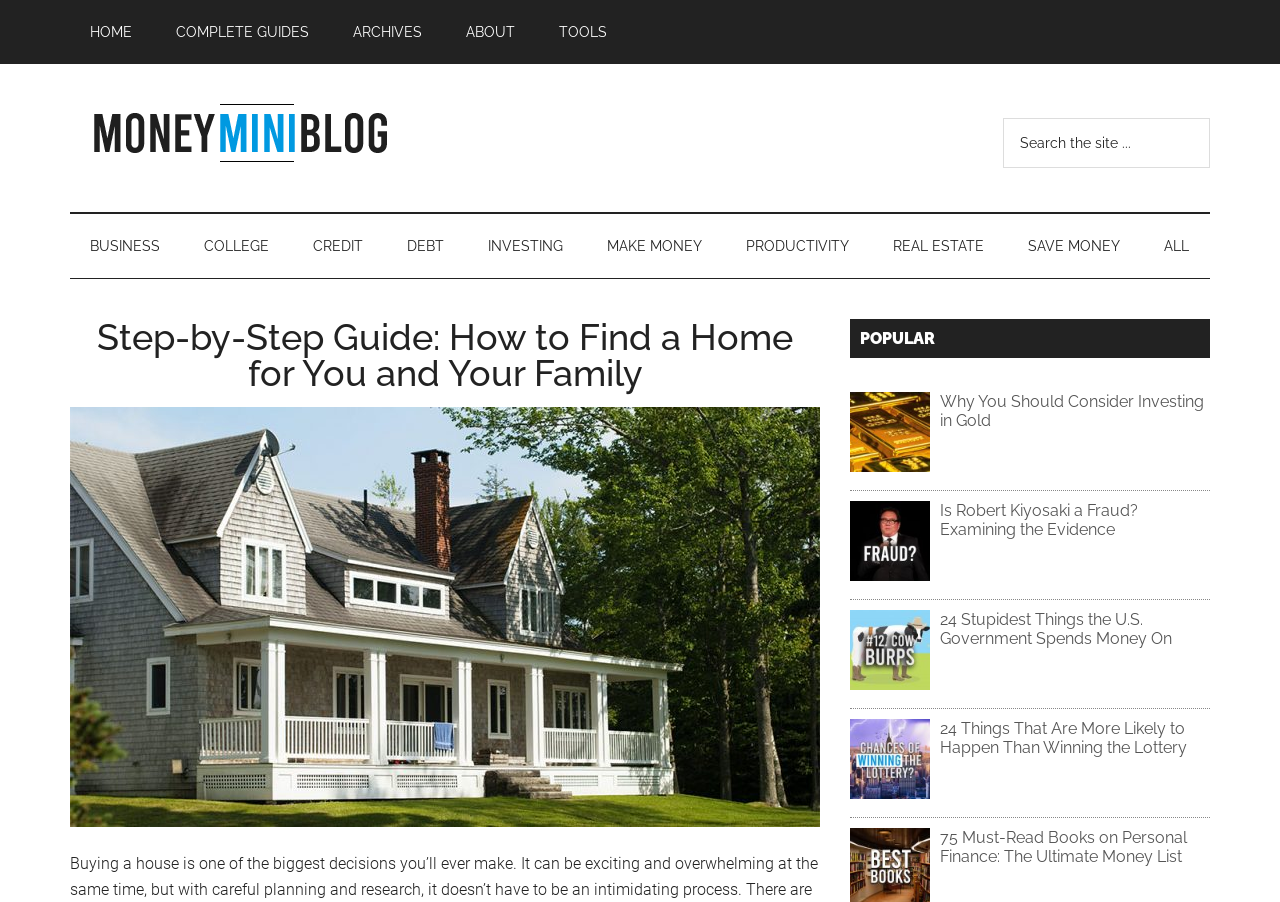Offer a thorough description of the webpage.

This webpage is a guide on finding a home for individuals and their families. At the top, there are four "skip to" links, allowing users to navigate to main content, secondary menu, primary sidebar, or footer. Below these links, there is a main navigation menu with five links: "HOME", "COMPLETE GUIDES", "ARCHIVES", "ABOUT", and "TOOLS". 

To the right of the main navigation menu, there is a logo "MoneyMiniBlog" with an image and a tagline "Money and Productivity. Short, Sweet & Simple." Below the logo, there is a search bar with a search button and a placeholder text "Search the site...".

Below the search bar, there is a secondary navigation menu with nine links: "BUSINESS", "COLLEGE", "CREDIT", "DEBT", "INVESTING", "MAKE MONEY", "PRODUCTIVITY", "REAL ESTATE", and "SAVE MONEY". 

The main content of the webpage is a step-by-step guide on finding a home, with a heading "Step-by-Step Guide: How to Find a Home for You and Your Family" and an image related to finding a home. 

To the right of the main content, there is a primary sidebar with a heading "Primary Sidebar". Below the heading, there are several popular articles, each with a link, an image, and a heading. The articles include "Why You Should Consider Investing in Gold", "Is Robert Kiyosaki a Fraud? Examining the Evidence", "24 Stupidest Things the U.S. Government Spends Money On", "24 Things That Are More Likely to Happen Than Winning the Lottery", and "75 Must-Read Books on Personal Finance: The Ultimate Money List".